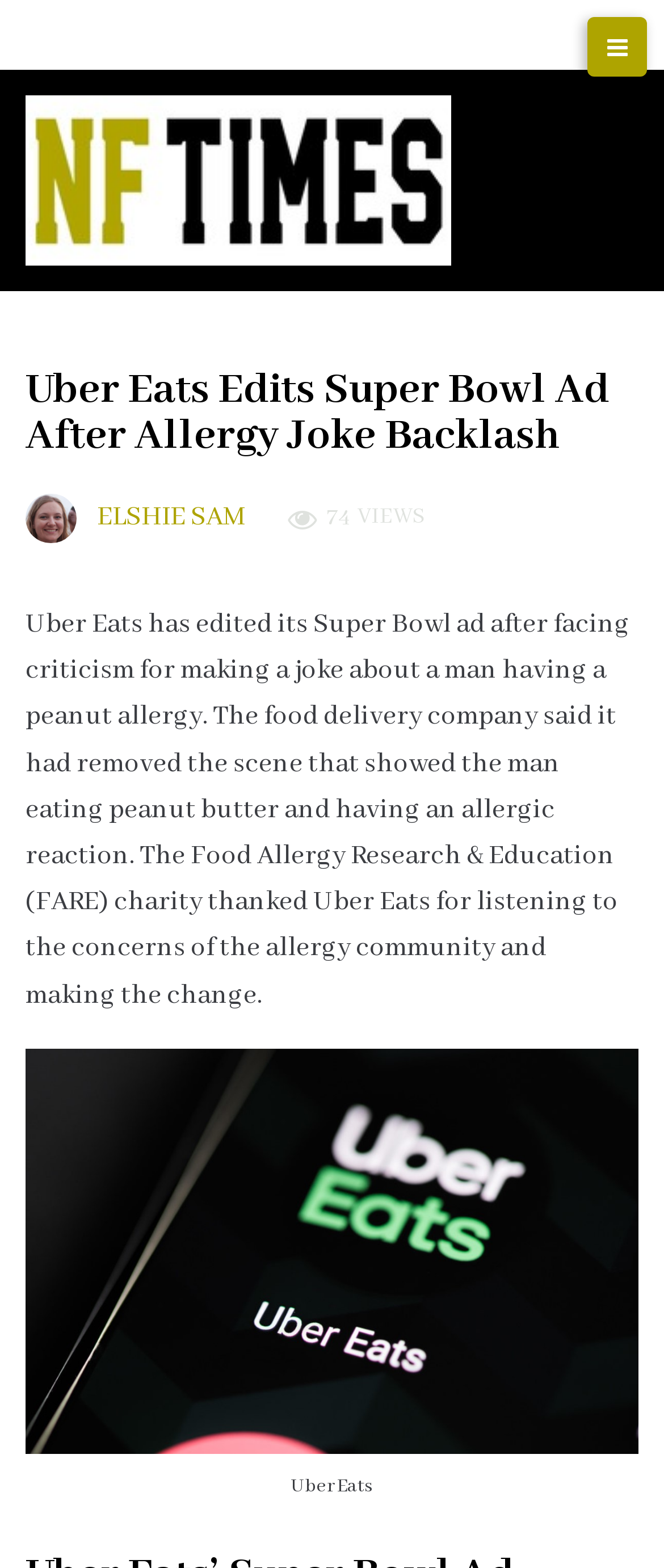Find the headline of the webpage and generate its text content.

Uber Eats Edits Super Bowl Ad After Allergy Joke Backlash